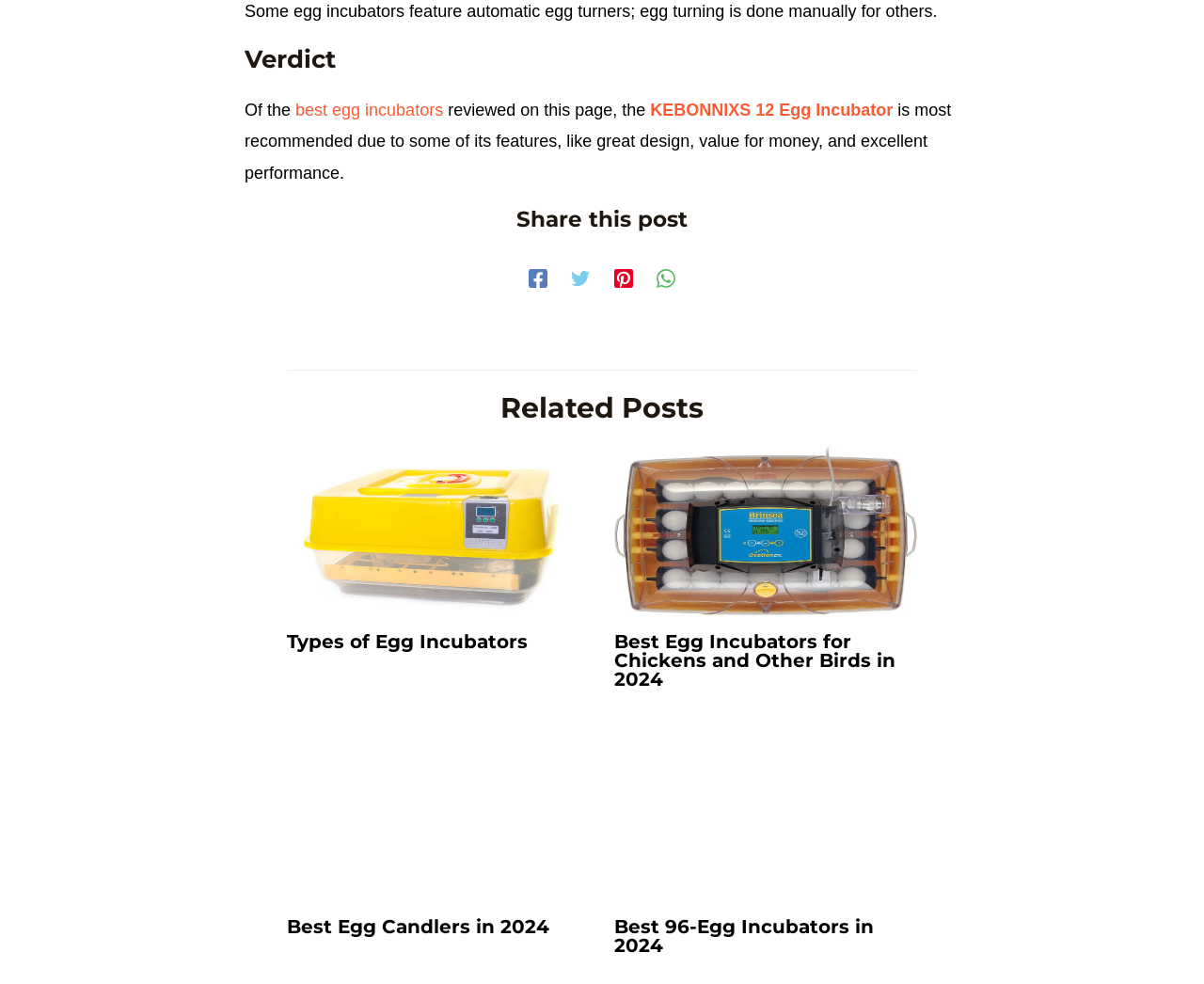What is the purpose of the 'Verdict' section? Refer to the image and provide a one-word or short phrase answer.

To summarize the review